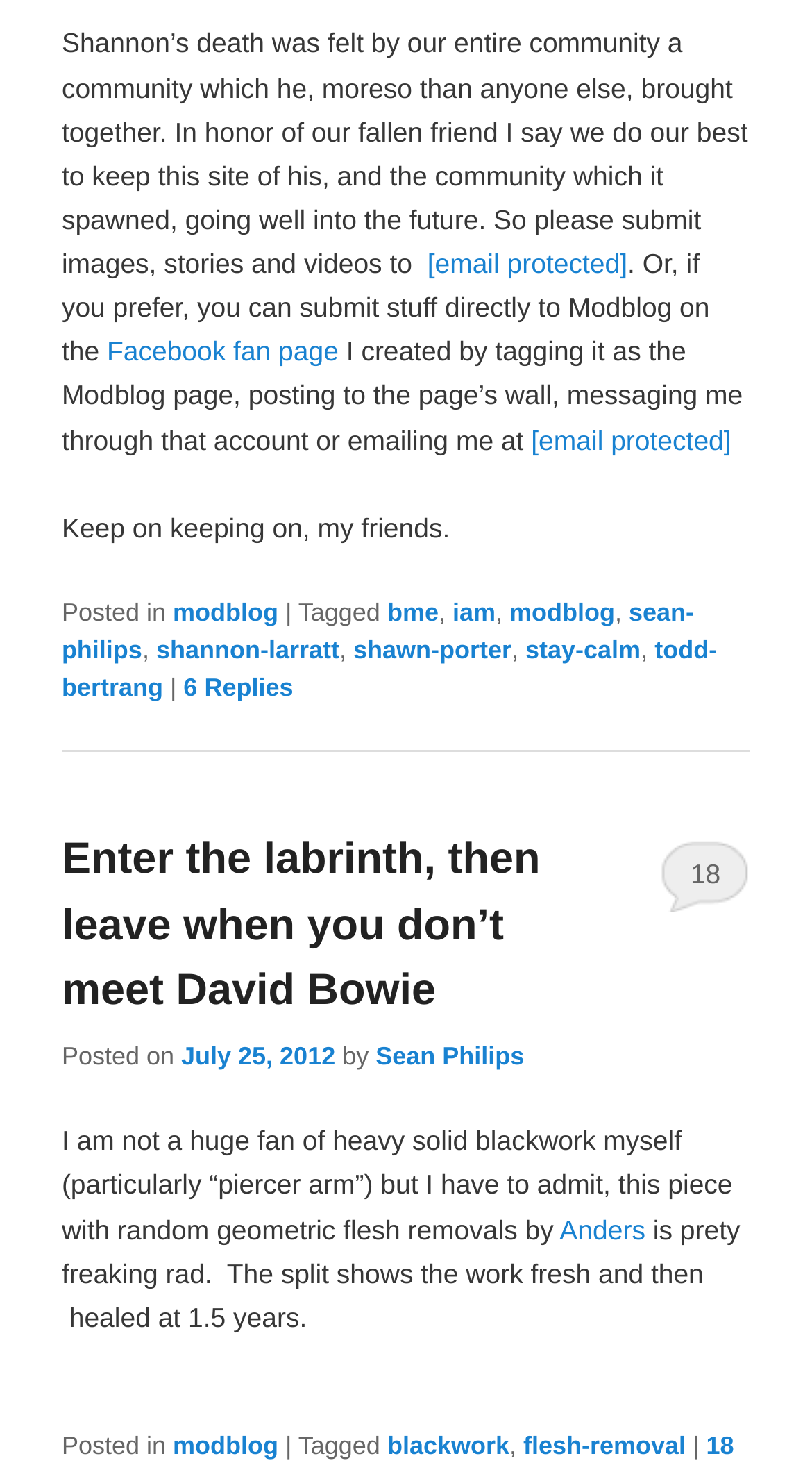Please find the bounding box coordinates of the element's region to be clicked to carry out this instruction: "Check the post by Anders".

[0.689, 0.824, 0.795, 0.846]